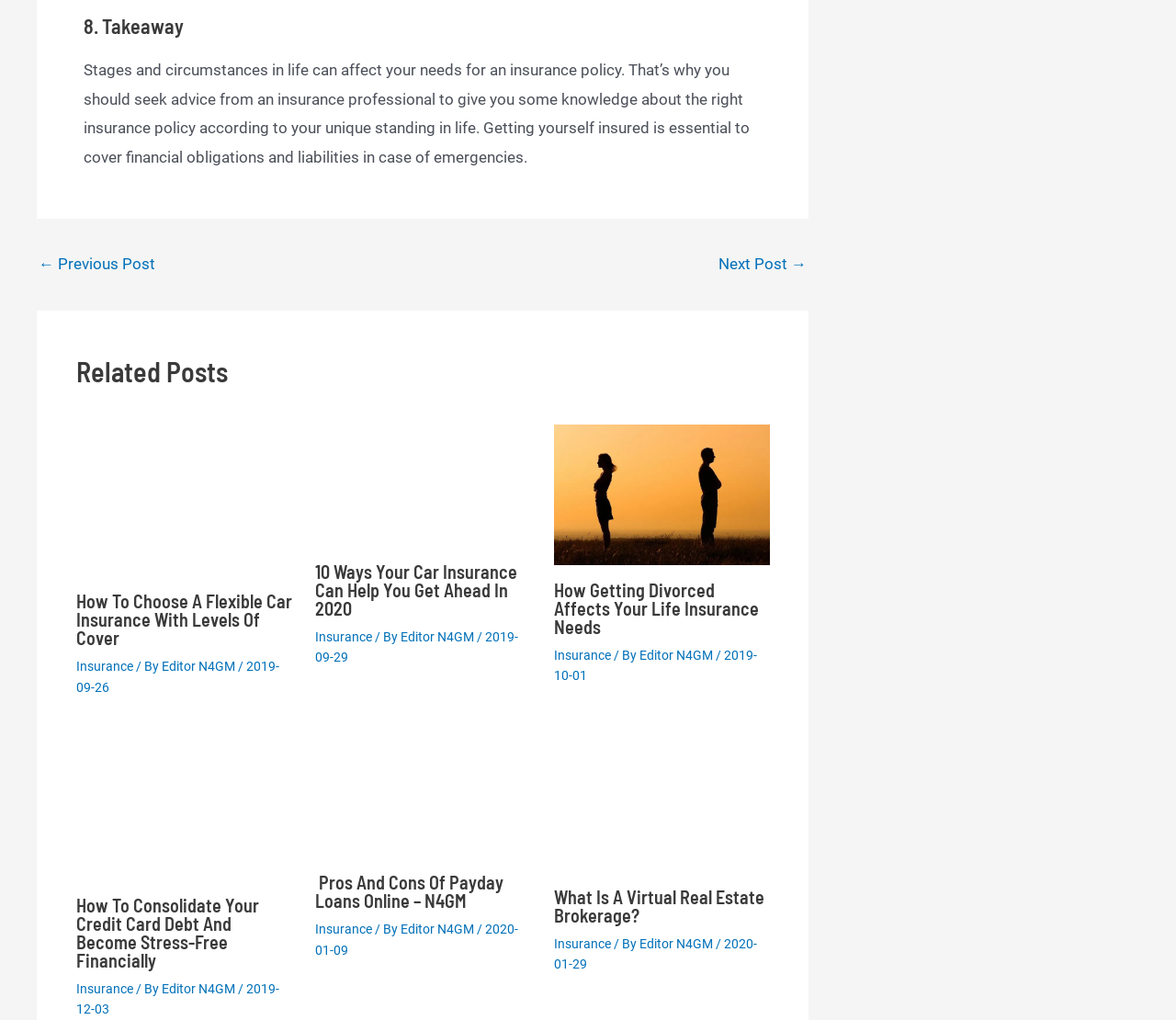Extract the bounding box coordinates of the UI element described: "0 Comment". Provide the coordinates in the format [left, top, right, bottom] with values ranging from 0 to 1.

None